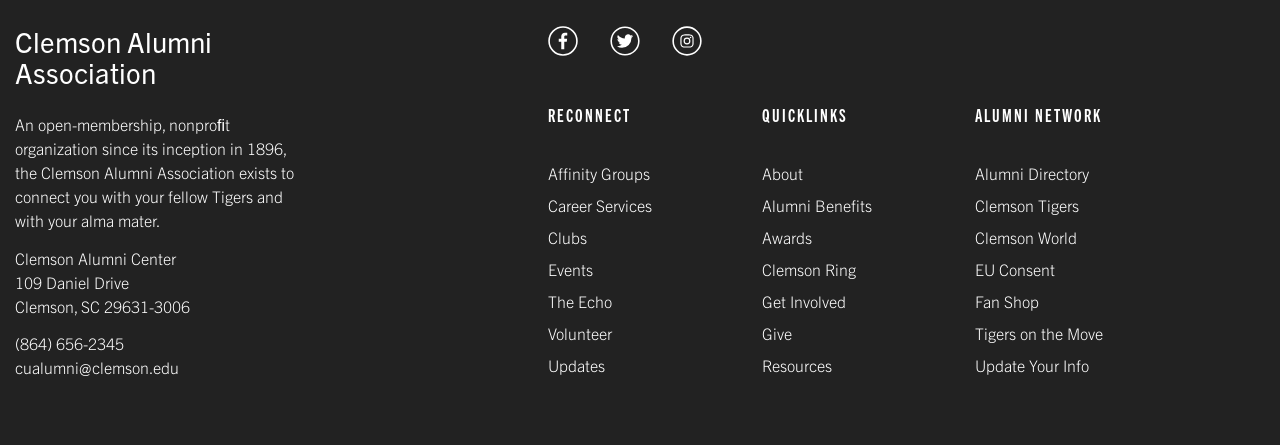Bounding box coordinates are specified in the format (top-left x, top-left y, bottom-right x, bottom-right y). All values are floating point numbers bounded between 0 and 1. Please provide the bounding box coordinate of the region this sentence describes: Tigers on the Move

[0.762, 0.726, 0.862, 0.771]